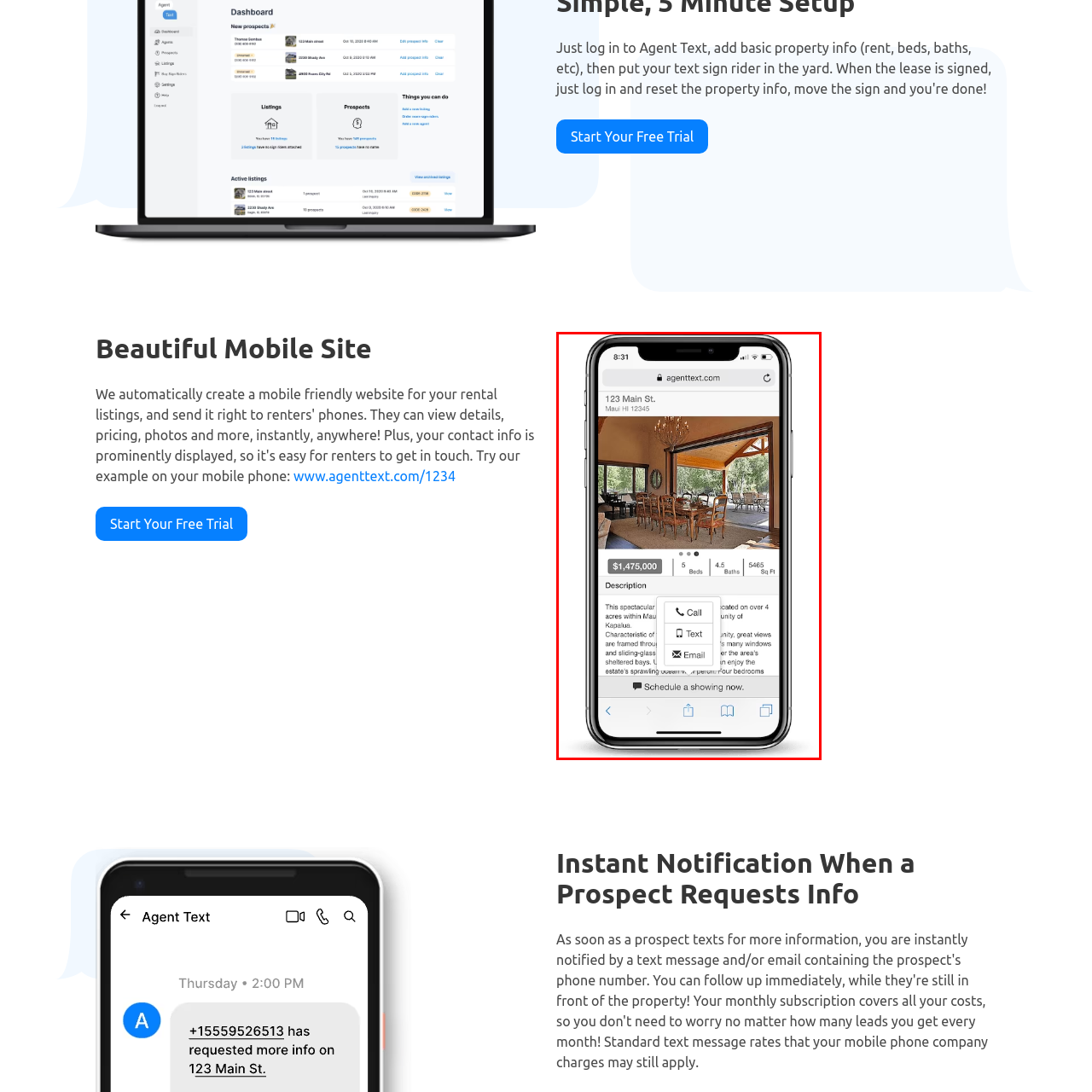Focus on the content within the red box and provide a succinct answer to this question using just one word or phrase: 
What are the interactive options for prospective buyers?

Call, Text, or Email